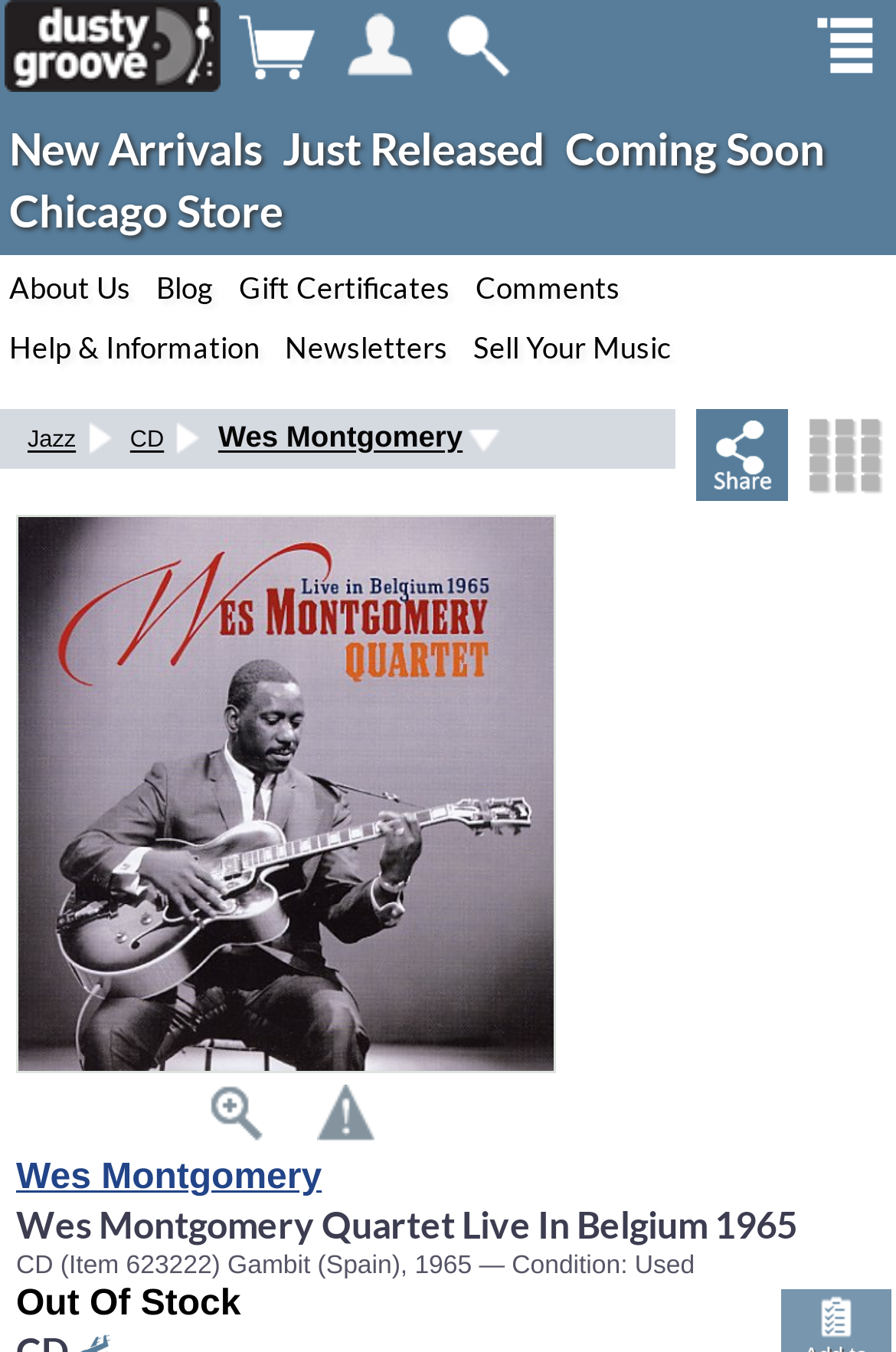Identify the bounding box coordinates of the specific part of the webpage to click to complete this instruction: "View your shopping cart".

[0.258, 0.0, 0.36, 0.068]